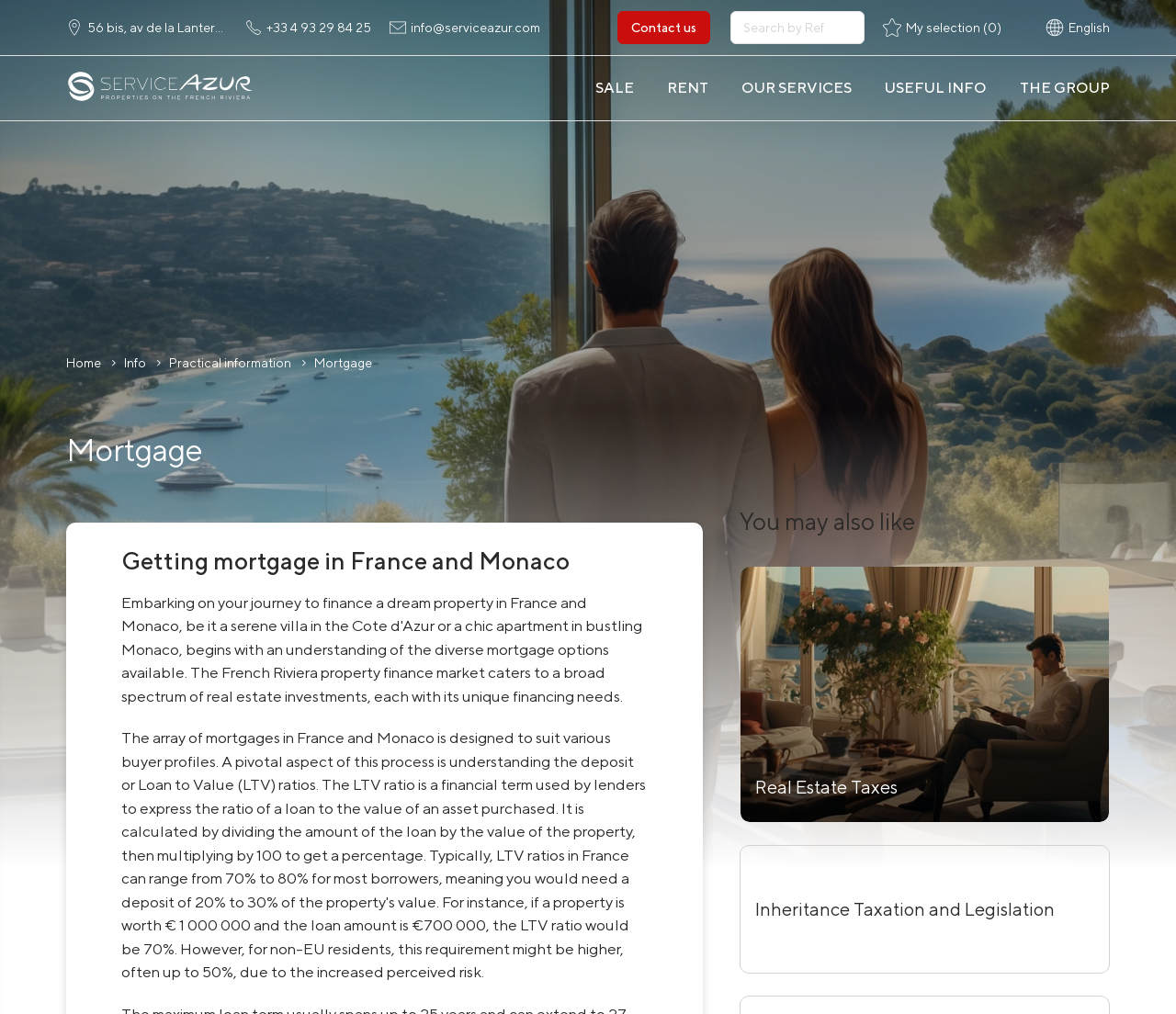Identify the bounding box coordinates of the clickable region to carry out the given instruction: "Click on English".

[0.909, 0.02, 0.944, 0.034]